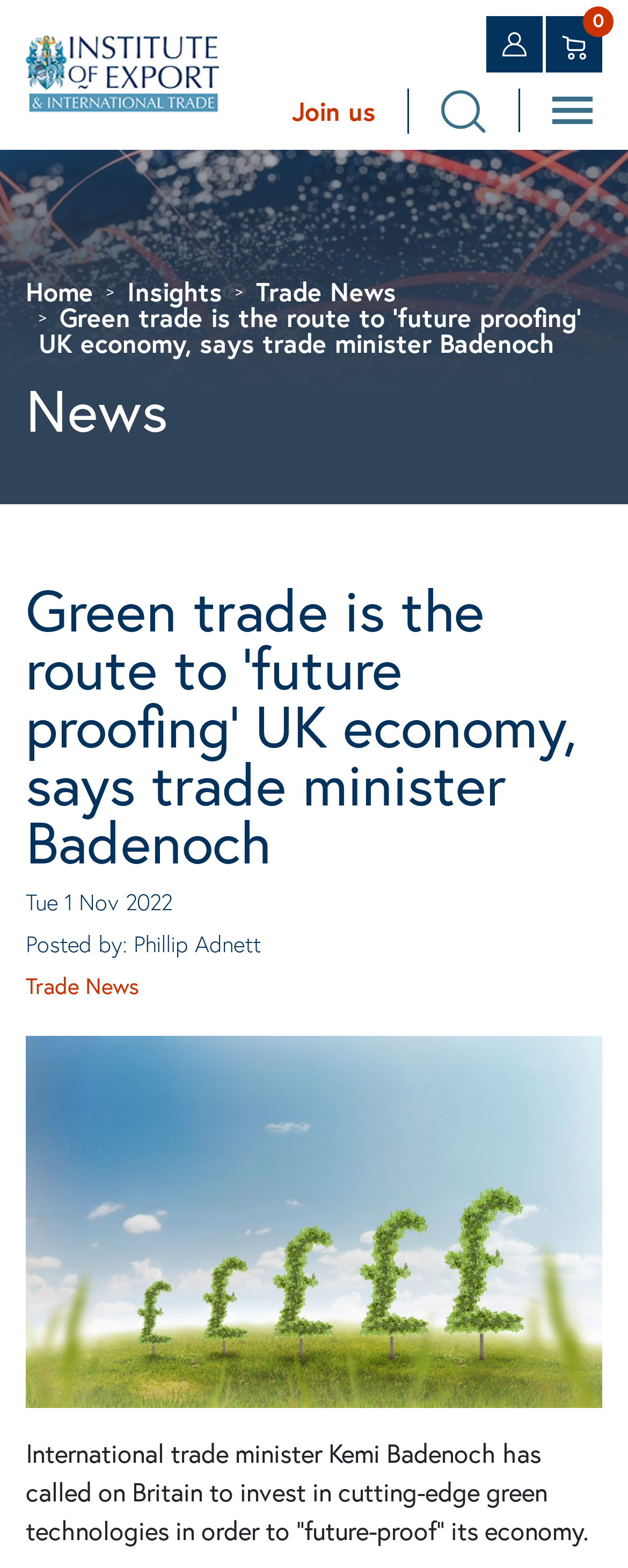Please look at the image and answer the question with a detailed explanation: Who is the author of the news article?

I found the author of the news article by looking at the static text element that says 'Posted by: Phillip Adnett' which is located below the main heading of the webpage.